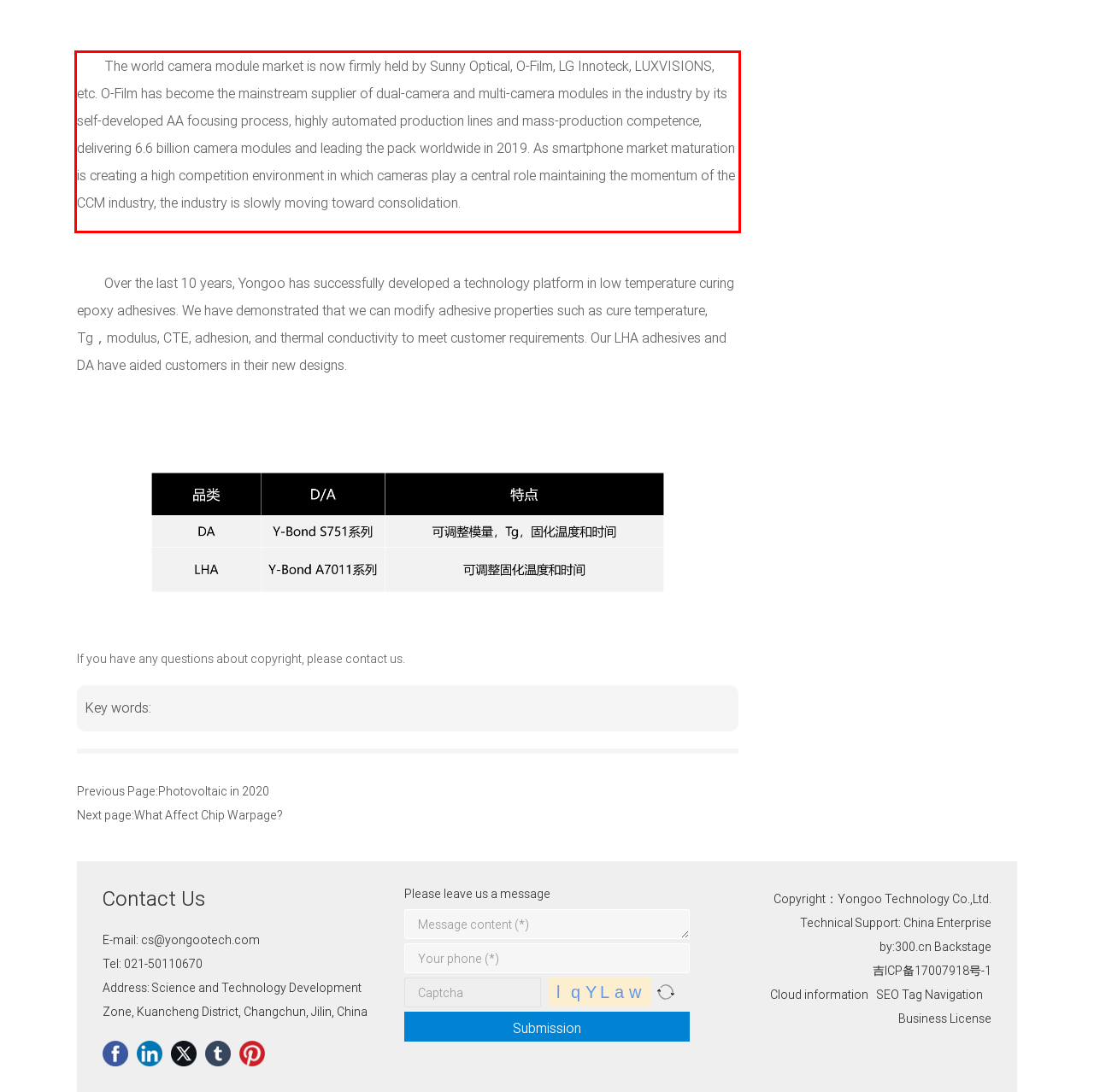Please examine the screenshot of the webpage and read the text present within the red rectangle bounding box.

The world camera module market is now firmly held by Sunny Optical, O-Film, LG Innoteck, LUXVISIONS, etc. O-Film has become the mainstream supplier of dual-camera and multi-camera modules in the industry by its self-developed AA focusing process, highly automated production lines and mass-production competence, delivering 6.6 billion camera modules and leading the pack worldwide in 2019. As smartphone market maturation is creating a high competition environment in which cameras play a central role maintaining the momentum of the CCM industry, the industry is slowly moving toward consolidation.